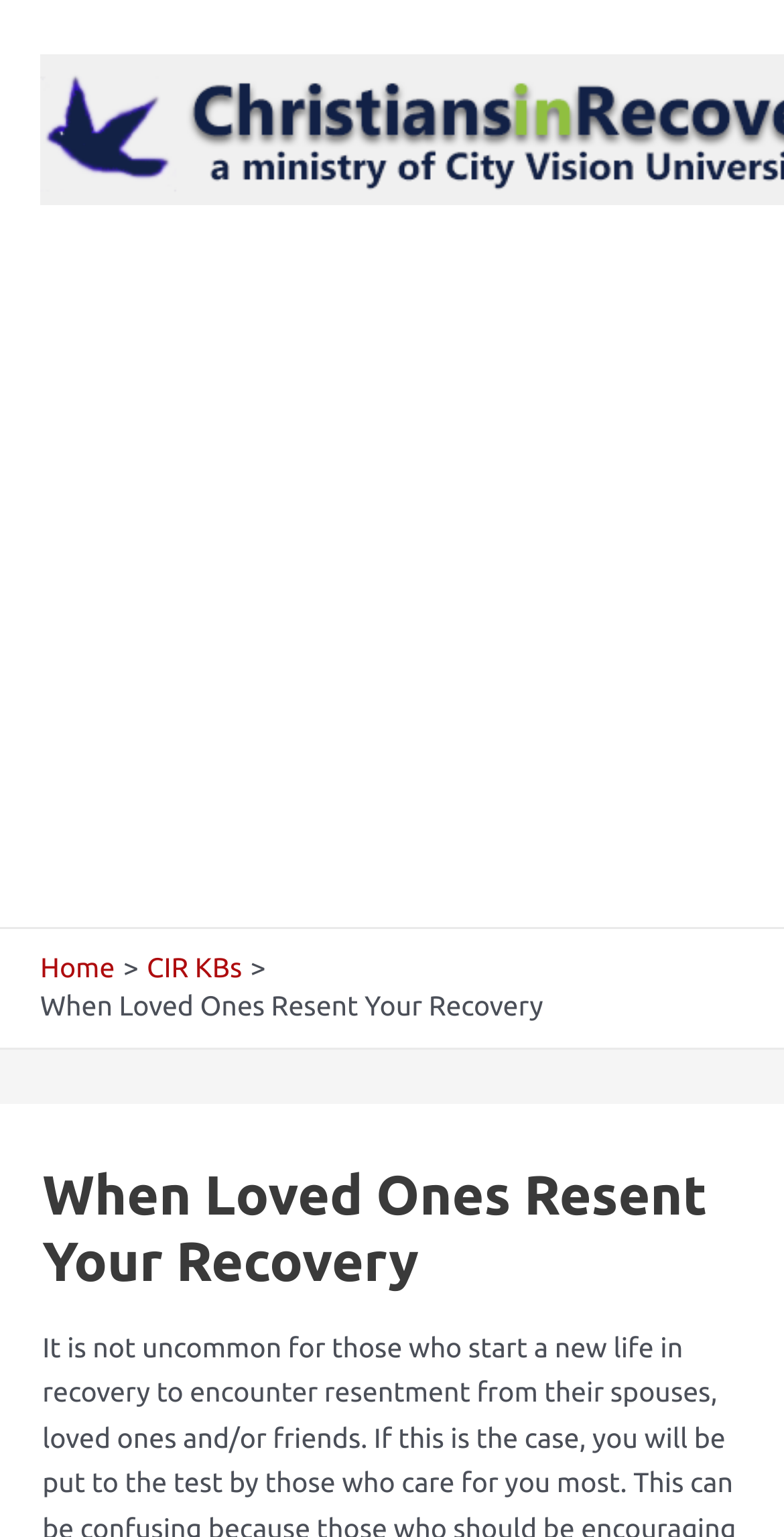Provide the bounding box coordinates of the HTML element described by the text: "Home".

[0.051, 0.619, 0.146, 0.64]